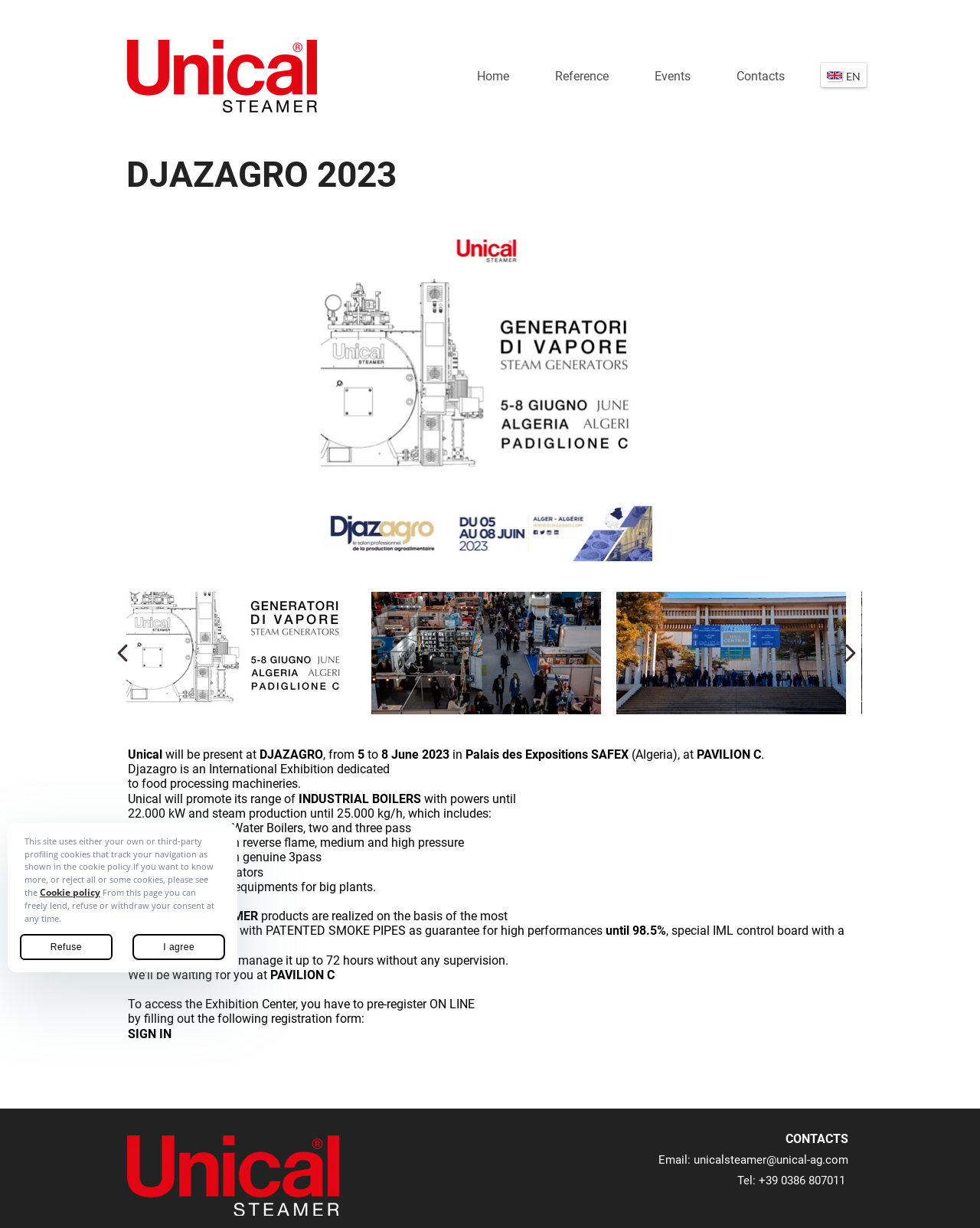Please examine the image and provide a detailed answer to the question: What is the event name?

The event name is mentioned in the text 'Unical will be present at DJAZAGRO' and also appears as a separate text element 'DJAZAGRO'.